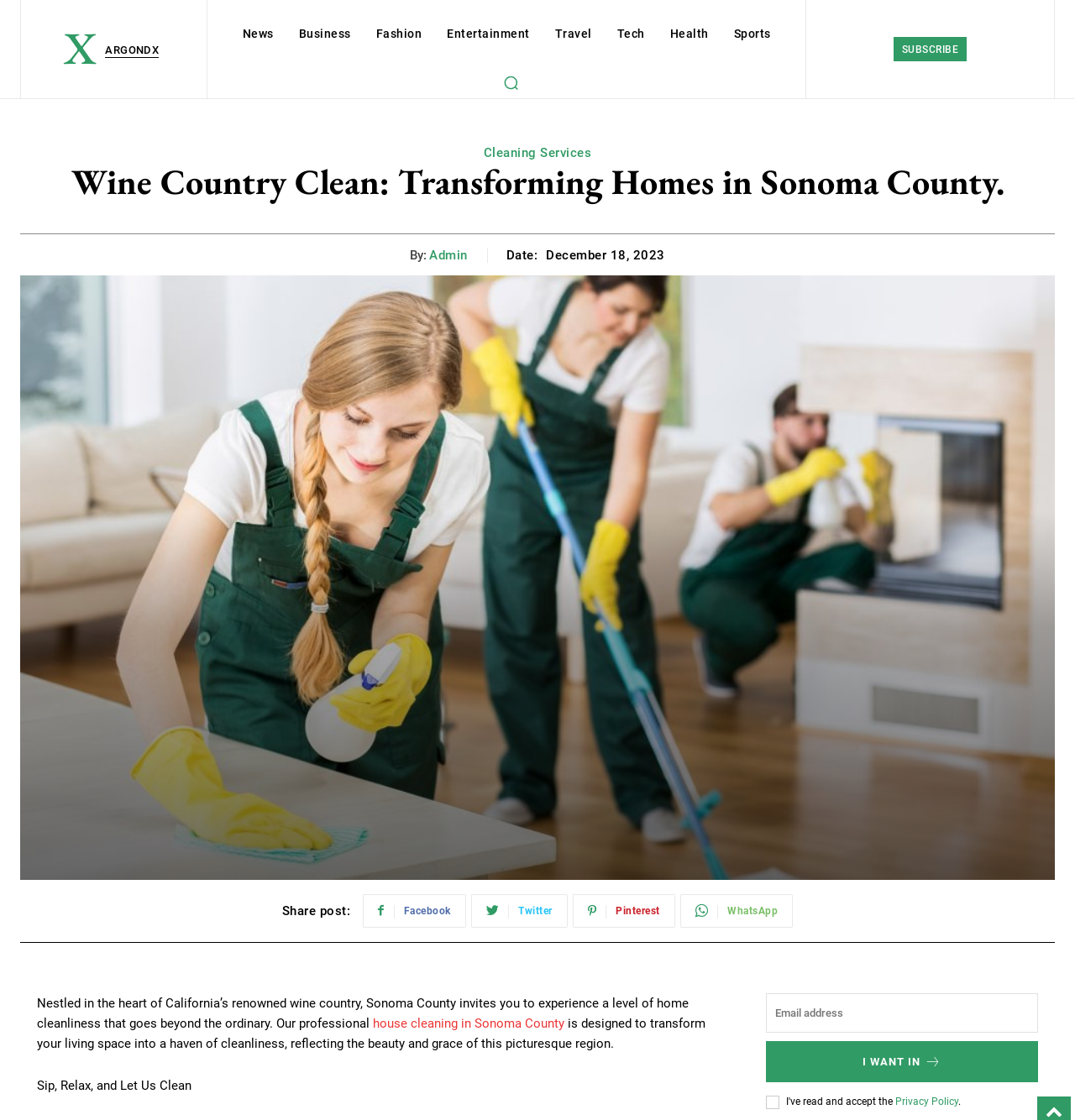What is the name of the company?
From the image, provide a succinct answer in one word or a short phrase.

Spotless Solutions